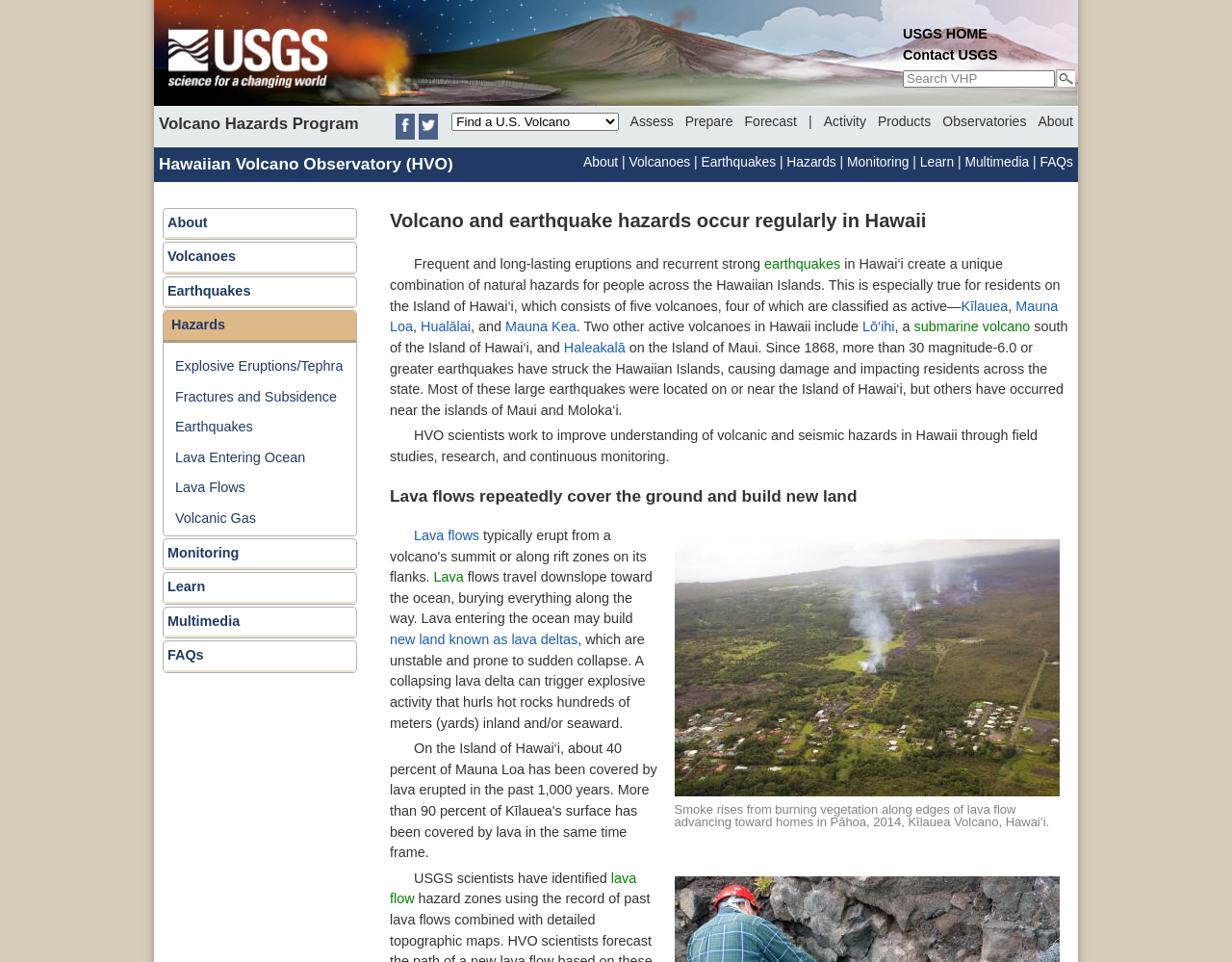What are the two active volcanoes mentioned in the webpage?
Using the details from the image, give an elaborate explanation to answer the question.

The webpage mentions that the Island of Hawai‘i consists of five volcanoes, four of which are classified as active. Two of these active volcanoes are Kīlauea and Mauna Loa, which are mentioned in the text.